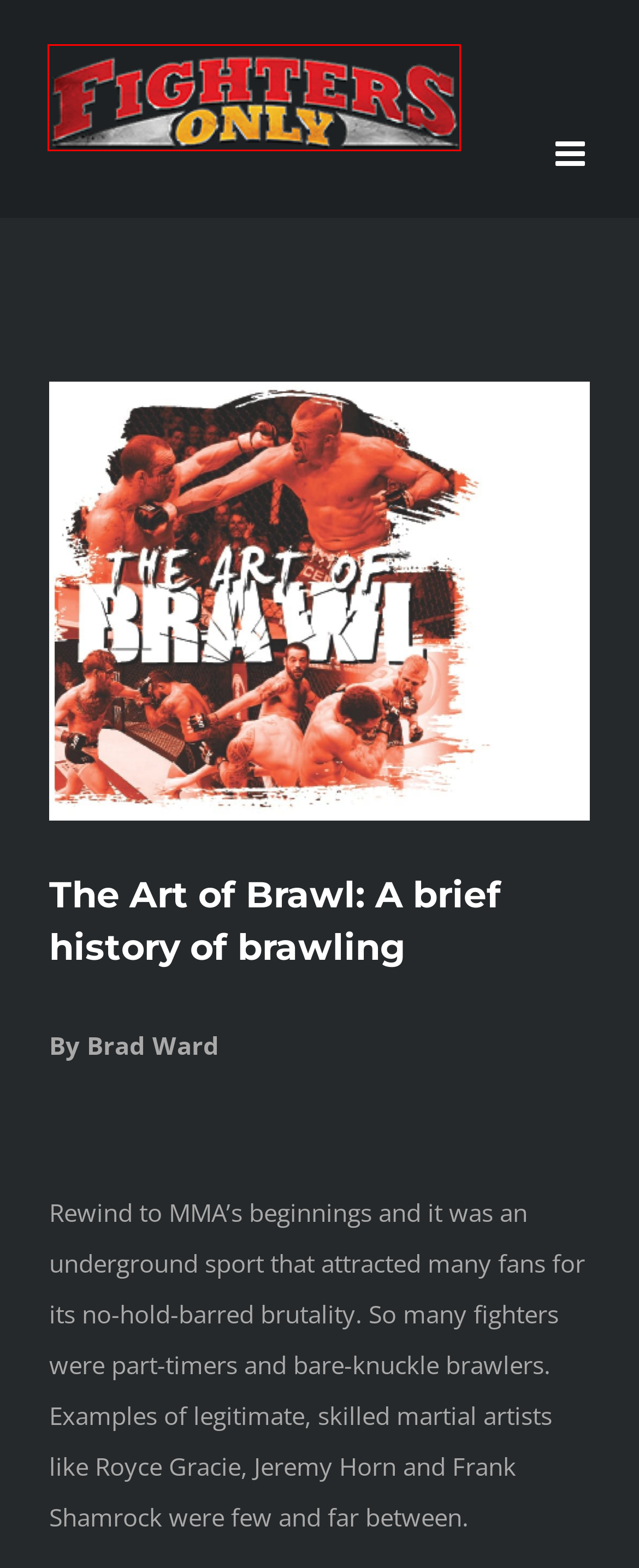Look at the screenshot of the webpage and find the element within the red bounding box. Choose the webpage description that best fits the new webpage that will appear after clicking the element. Here are the candidates:
A. Features – Fighters Only
B. Are natural anabolics safe? – Fighters Only
C. Longevity Secrets of the UFC’s First Master: GSP – Fighters Only
D. Contact Us
E. It's Skinny | The 9-Calorie Noodle
F. Fighters Only
G. Fighters Only – Fighters Only
H. Use broccoli to break up your fight with anxiety – Fighters Only

F